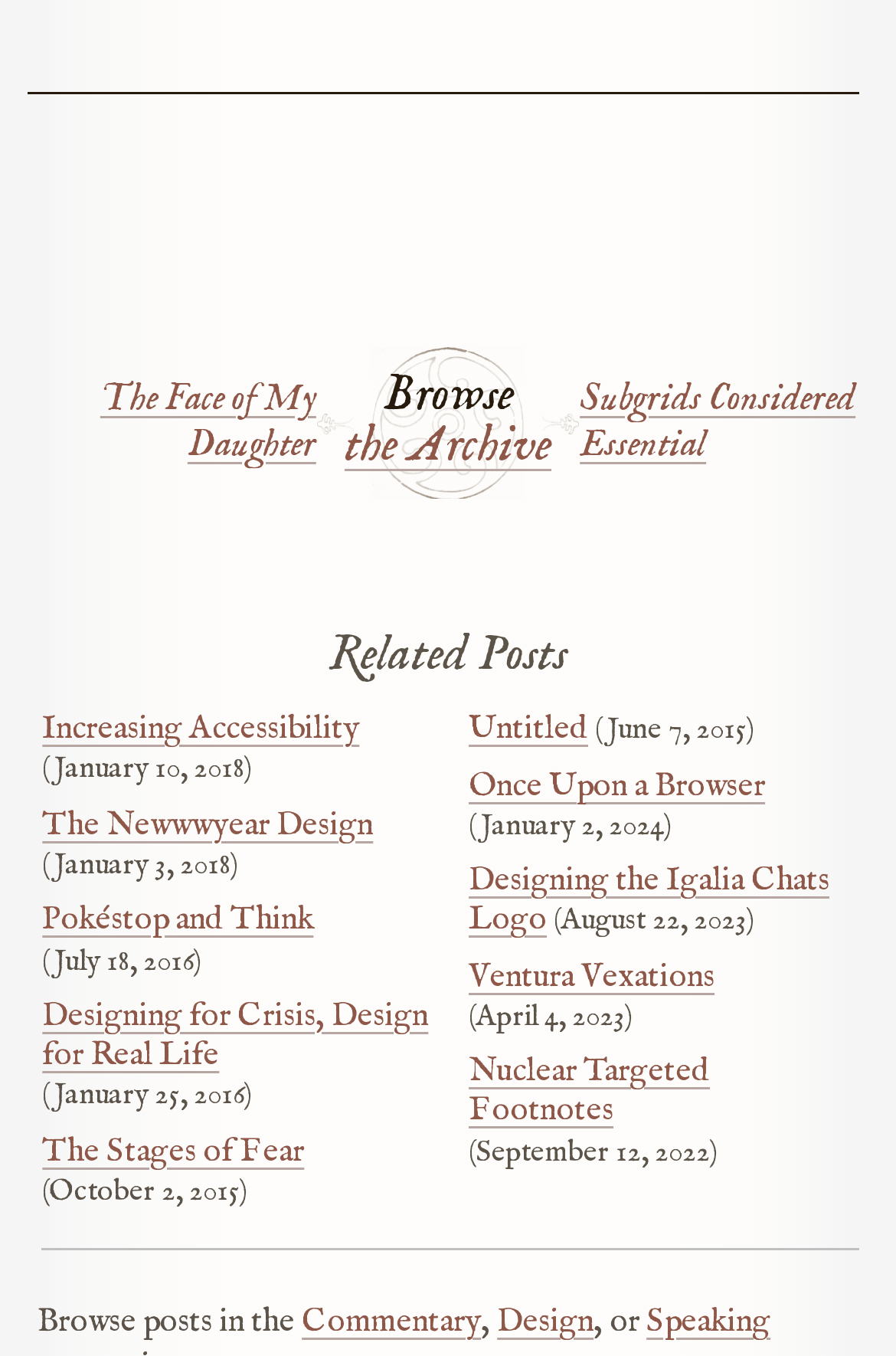Please indicate the bounding box coordinates for the clickable area to complete the following task: "Browse the Archive". The coordinates should be specified as four float numbers between 0 and 1, i.e., [left, top, right, bottom].

[0.385, 0.257, 0.615, 0.367]